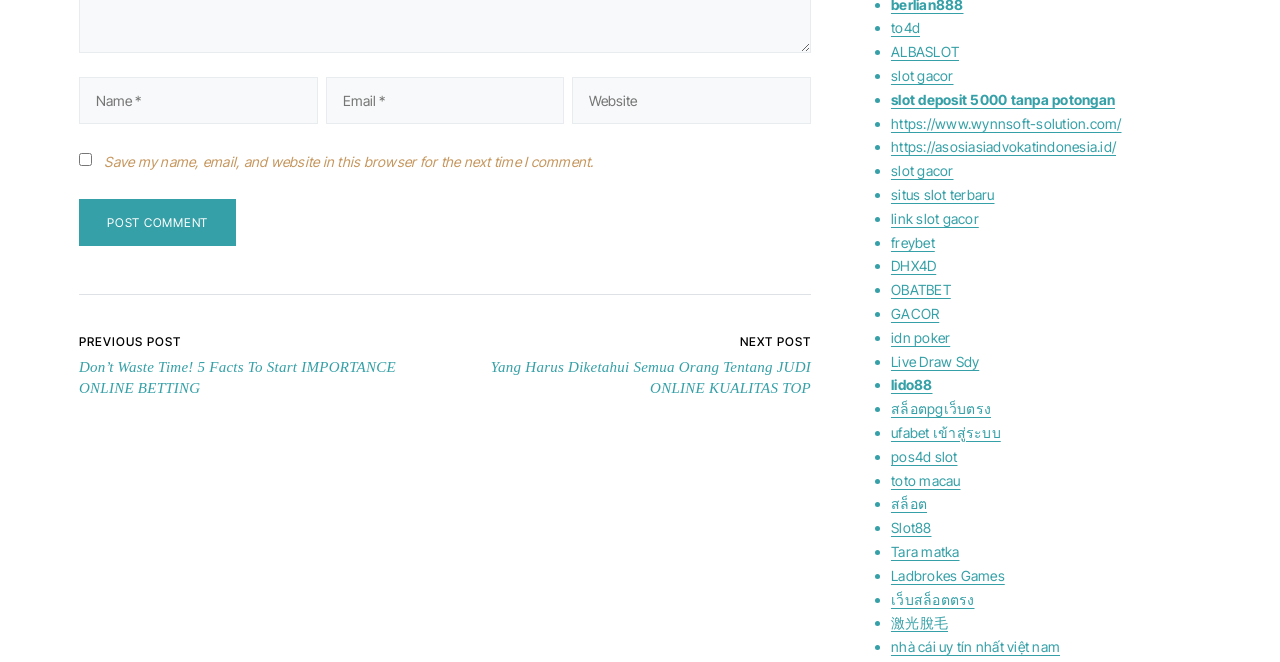Show the bounding box coordinates for the element that needs to be clicked to execute the following instruction: "Enter your name". Provide the coordinates in the form of four float numbers between 0 and 1, i.e., [left, top, right, bottom].

[0.062, 0.117, 0.248, 0.188]